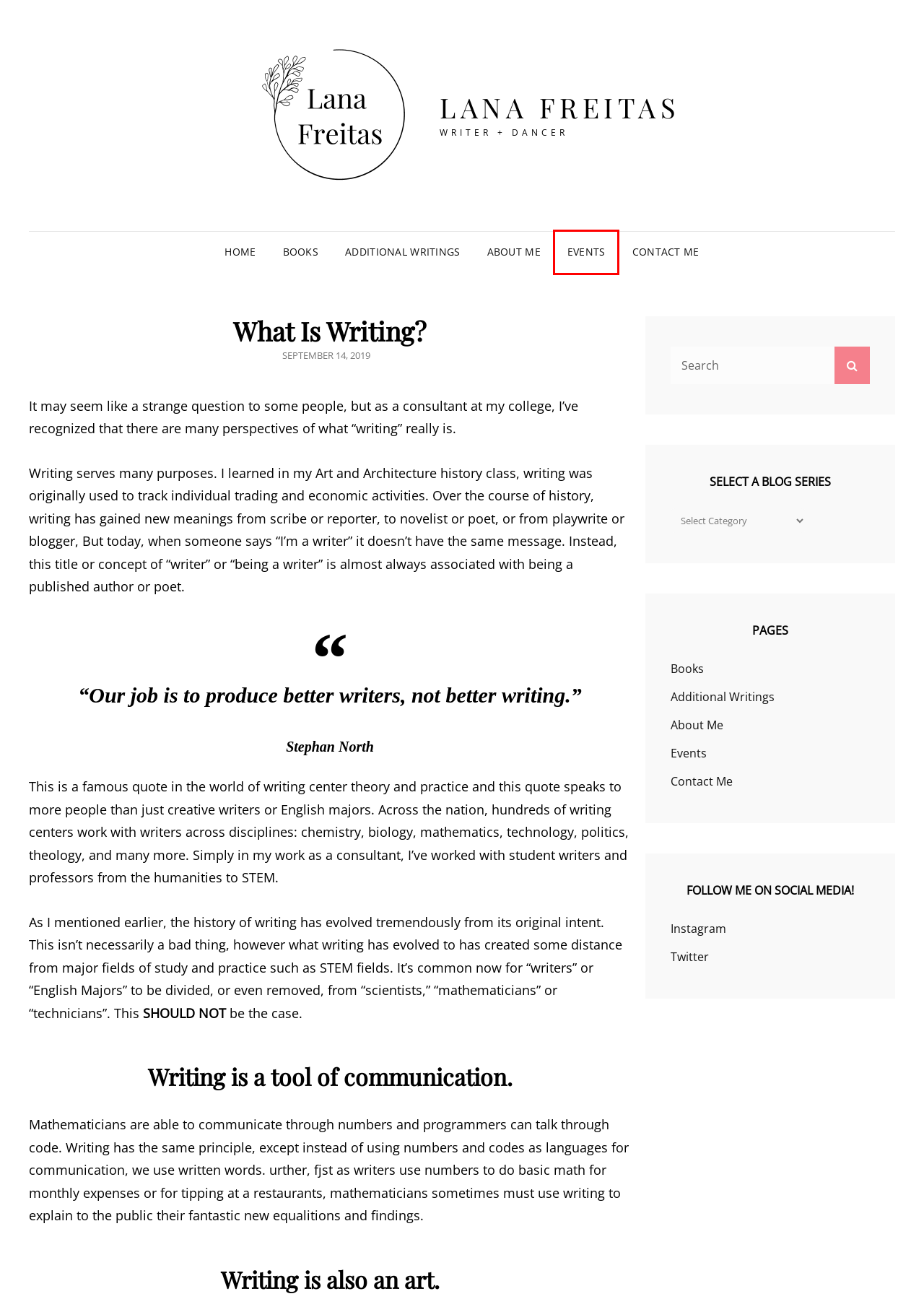Provided is a screenshot of a webpage with a red bounding box around an element. Select the most accurate webpage description for the page that appears after clicking the highlighted element. Here are the candidates:
A. art – Lana Freitas
B. Contact Me – Lana Freitas
C. About Me – Lana Freitas
D. Events – Lana Freitas
E. what is writing – Lana Freitas
F. Books – Lana Freitas
G. Additional Writings – Lana Freitas
H. Lana Freitas – Writer + Dancer

D